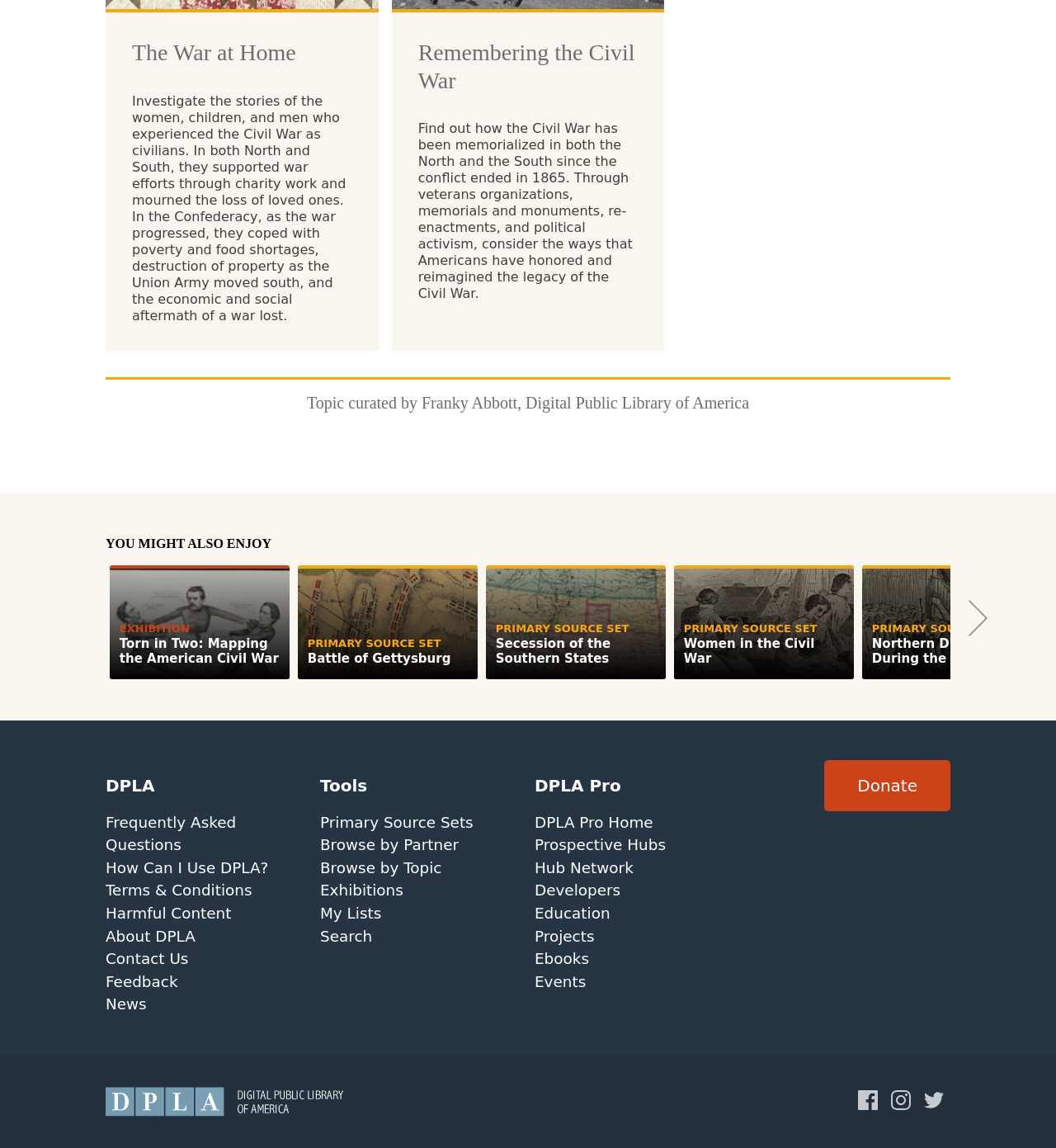What is the topic curated by?
Based on the image, provide a one-word or brief-phrase response.

Franky Abbott